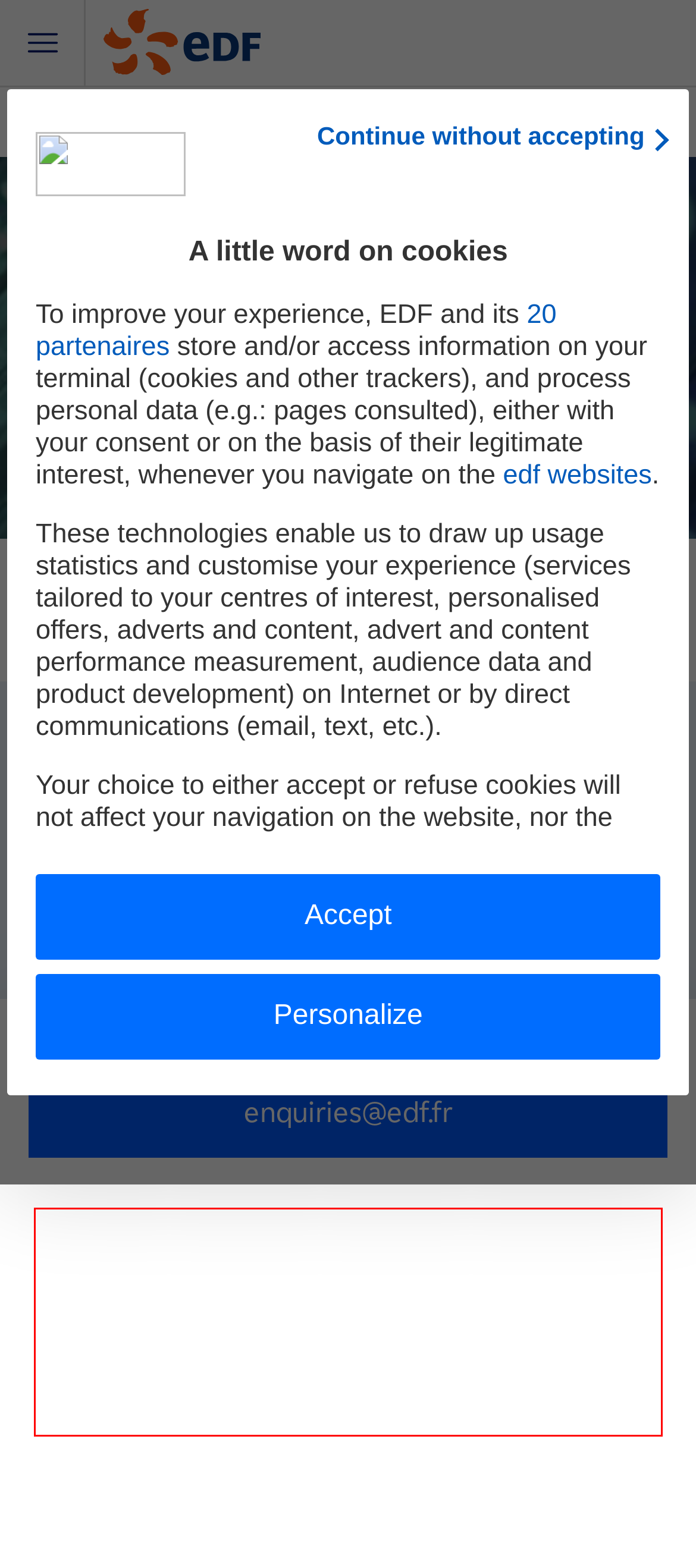You have a screenshot with a red rectangle around a UI element. Recognize and extract the text within this red bounding box using OCR.

[The degree of accuracy of the data matching carried out by EDF or its partners from cookies and trackers placed on the websites www.edf.fr, particulier.edf.fr, espace-client.edf.fr, suiviconso.edf.fr and souscrire.edf.fr varies according to the consents you express on the EDF and partner sites during your navigation.]